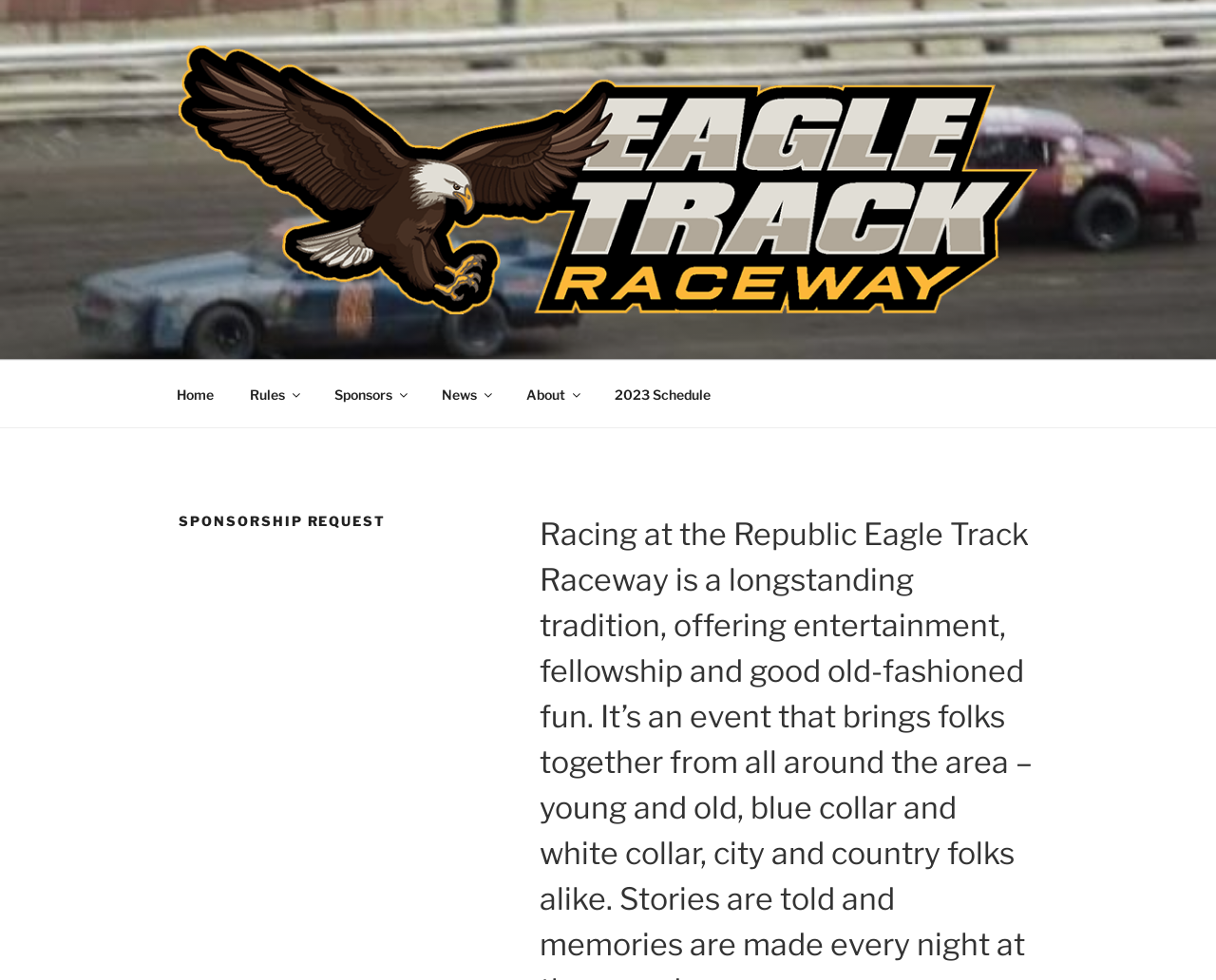Please reply to the following question using a single word or phrase: 
What is the purpose of this webpage?

Sponsorship Request